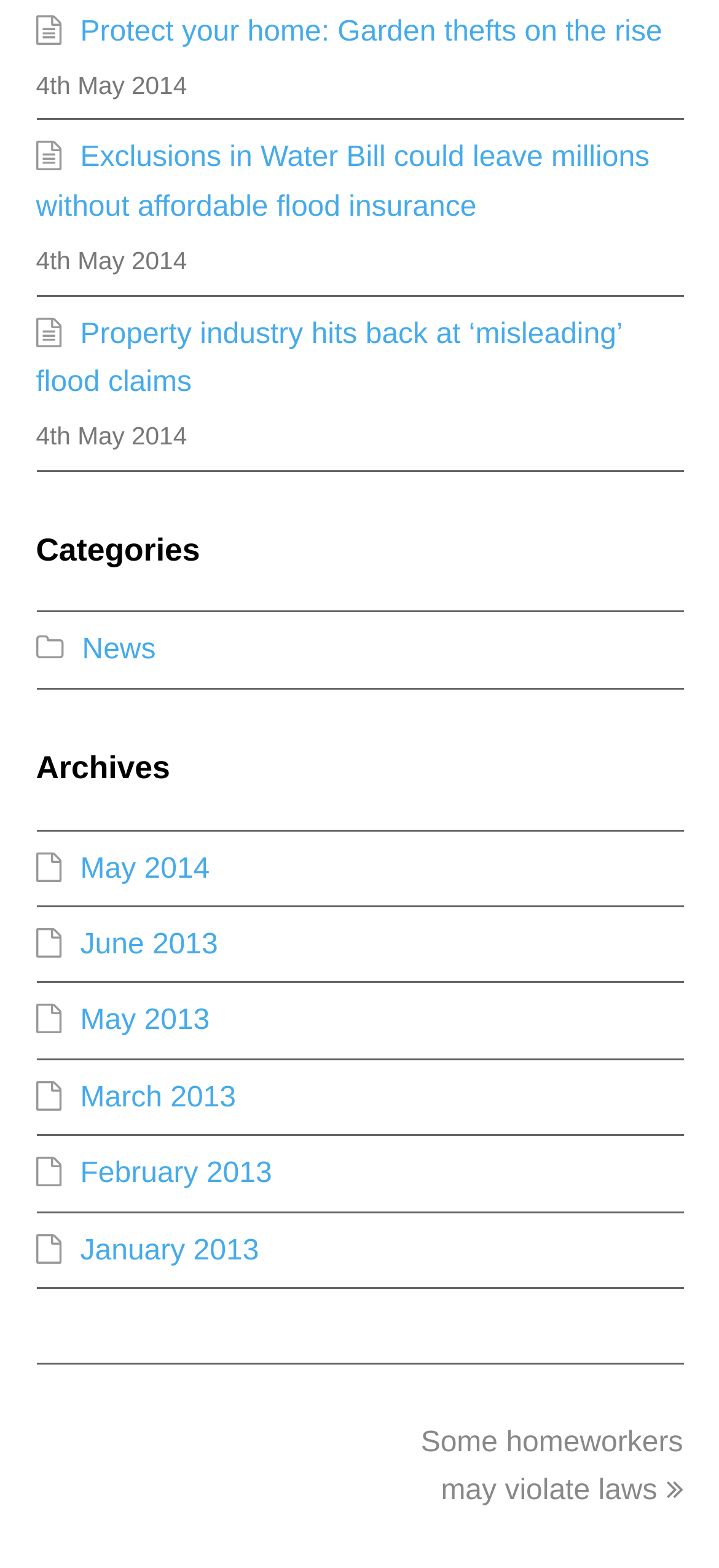Identify the bounding box coordinates of the clickable region necessary to fulfill the following instruction: "Check archives". The bounding box coordinates should be four float numbers between 0 and 1, i.e., [left, top, right, bottom].

[0.05, 0.477, 0.237, 0.501]